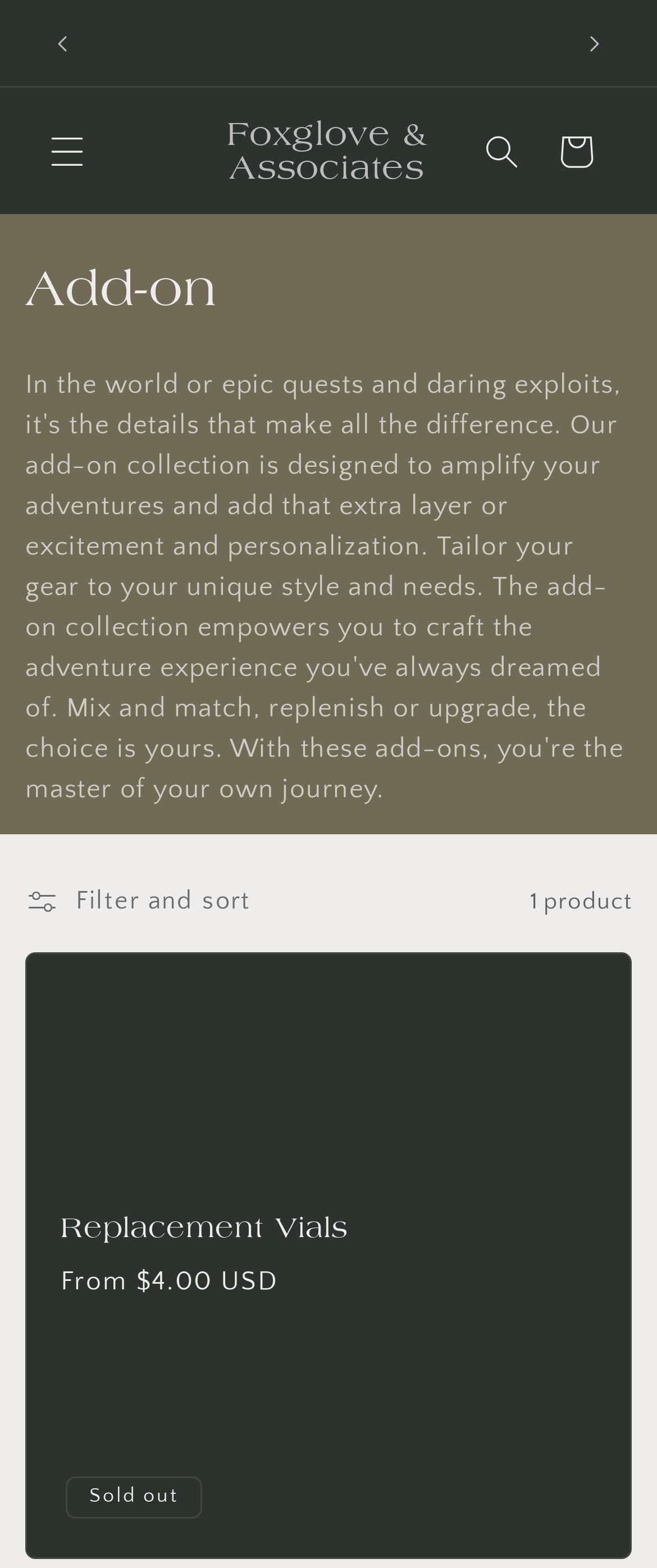What is the price of the Replacement Vials?
Ensure your answer is thorough and detailed.

The price of the Replacement Vials can be found in the static text element with the text 'From $4.00 USD' below the heading element with the text 'Replacement Vials Sold out'.